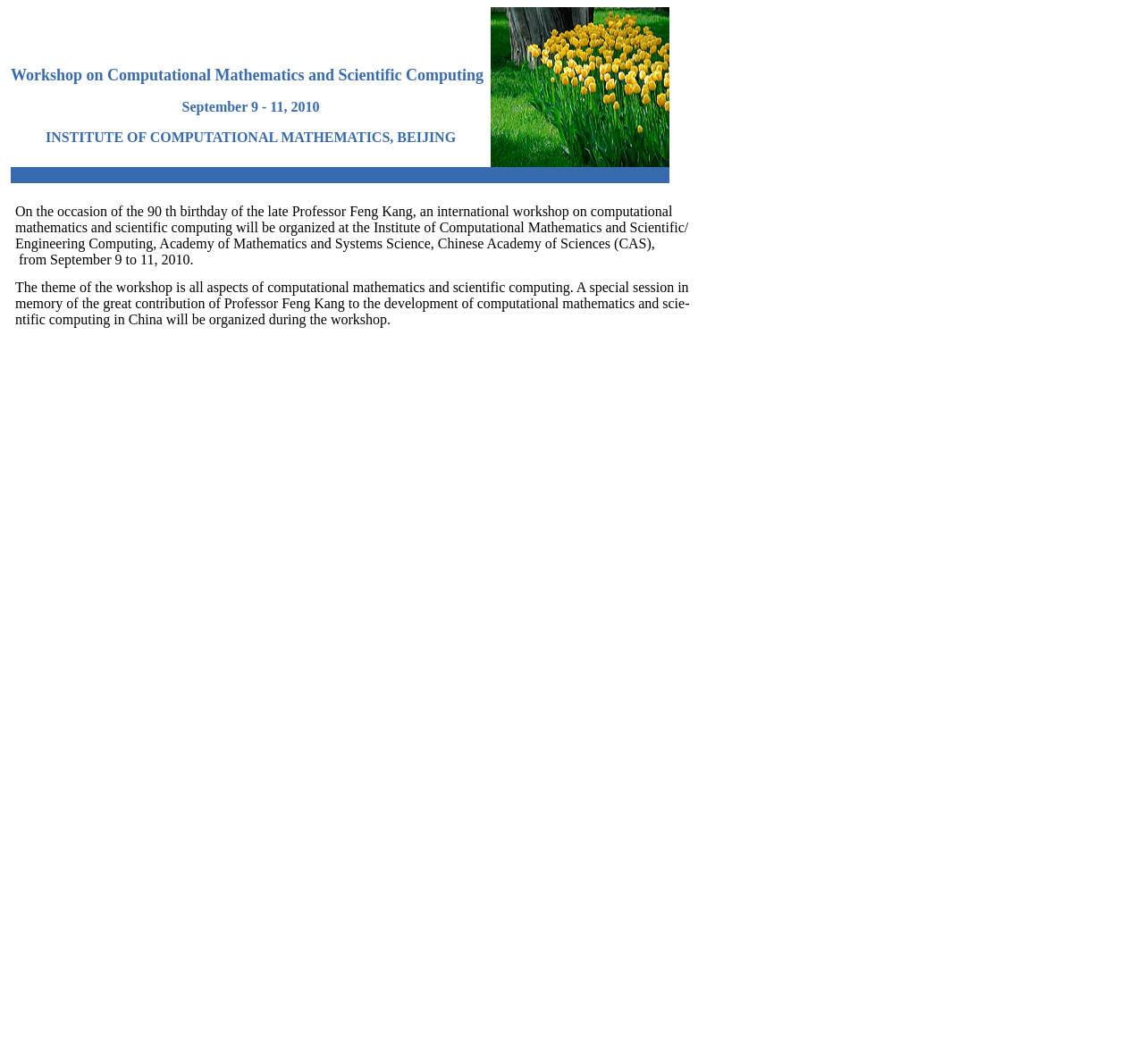Is there a special session in the workshop?
Provide a well-explained and detailed answer to the question.

The existence of a special session can be found in the text 'A special session in memory of the great contribution of Professor Feng Kang to the development of computational mathematics and scie- ntific computing in China will be organized during the workshop.' which is located in the second table of the webpage, in the first row and first column.